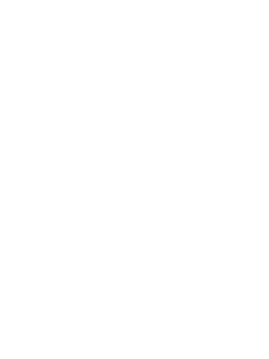What is the anchor's purpose?
Provide a one-word or short-phrase answer based on the image.

Securing fixtures